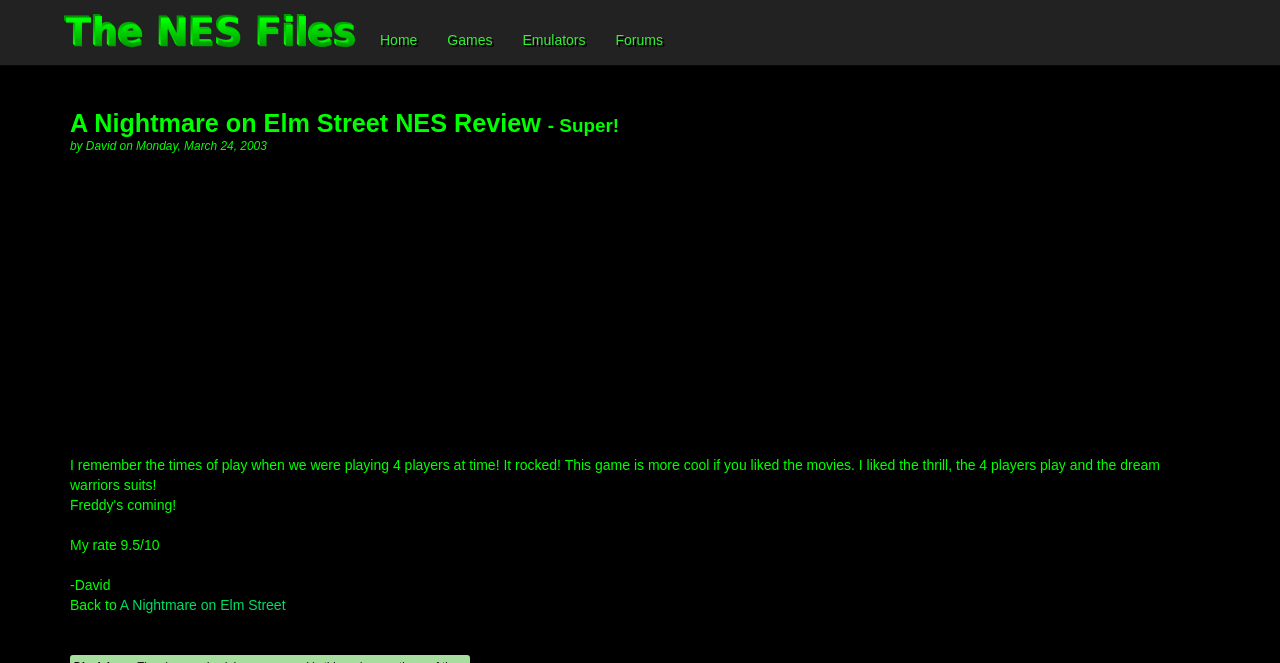Could you please study the image and provide a detailed answer to the question:
What is the author's name?

I found the author's name by looking at the text '-David' which is located at the bottom of the page, below the review text.